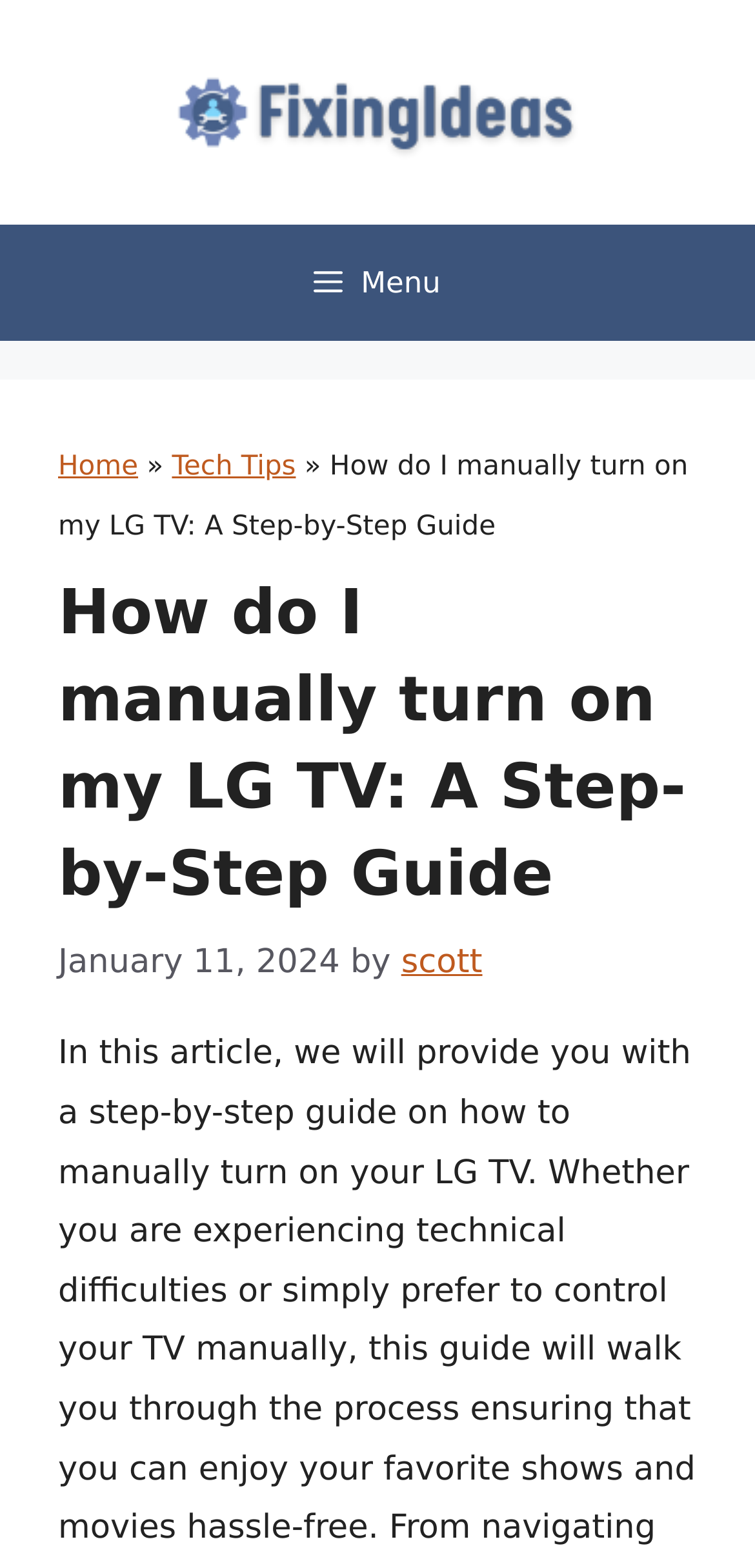Provide your answer in a single word or phrase: 
What is the name of the website?

Fixing Ideas